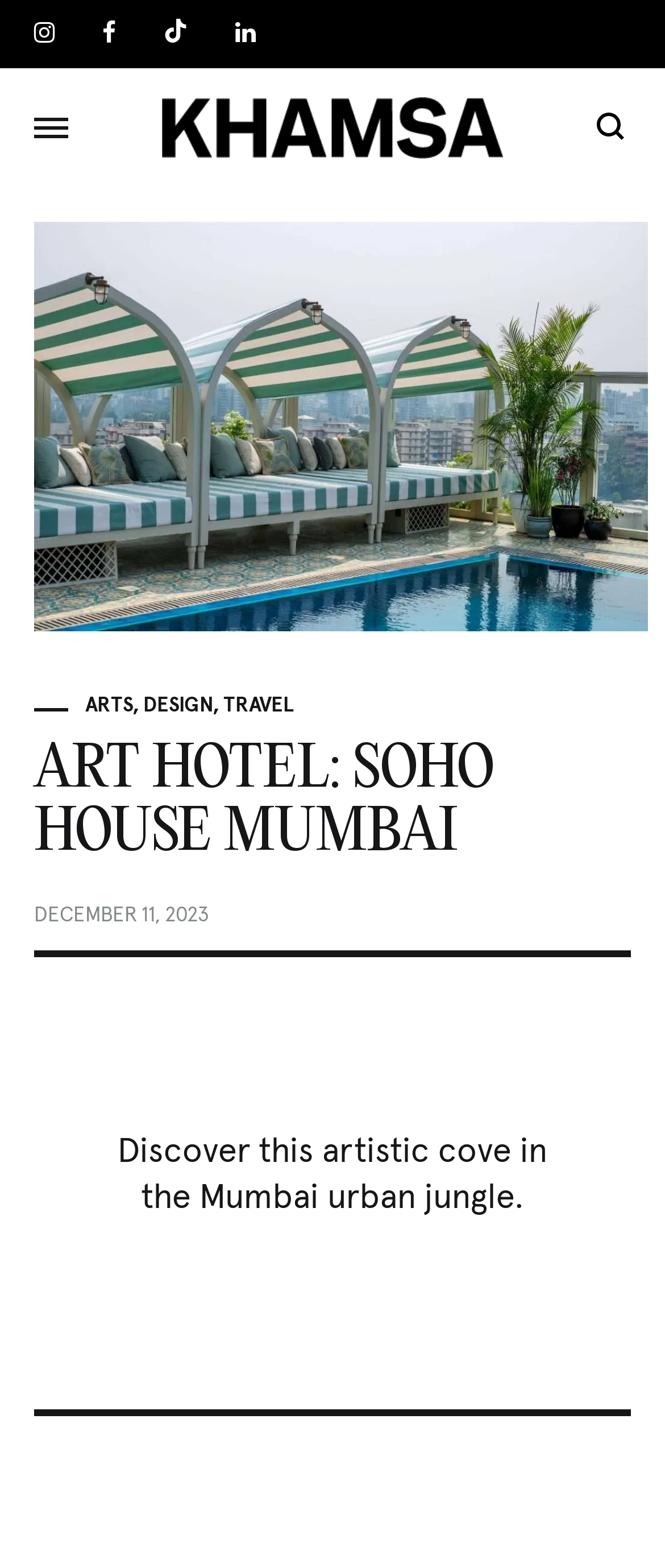How many social media links are there?
Based on the visual information, provide a detailed and comprehensive answer.

I counted the number of social media links at the top of the webpage, which are Instagram, Facebook, Tiktok, and Linkedin.